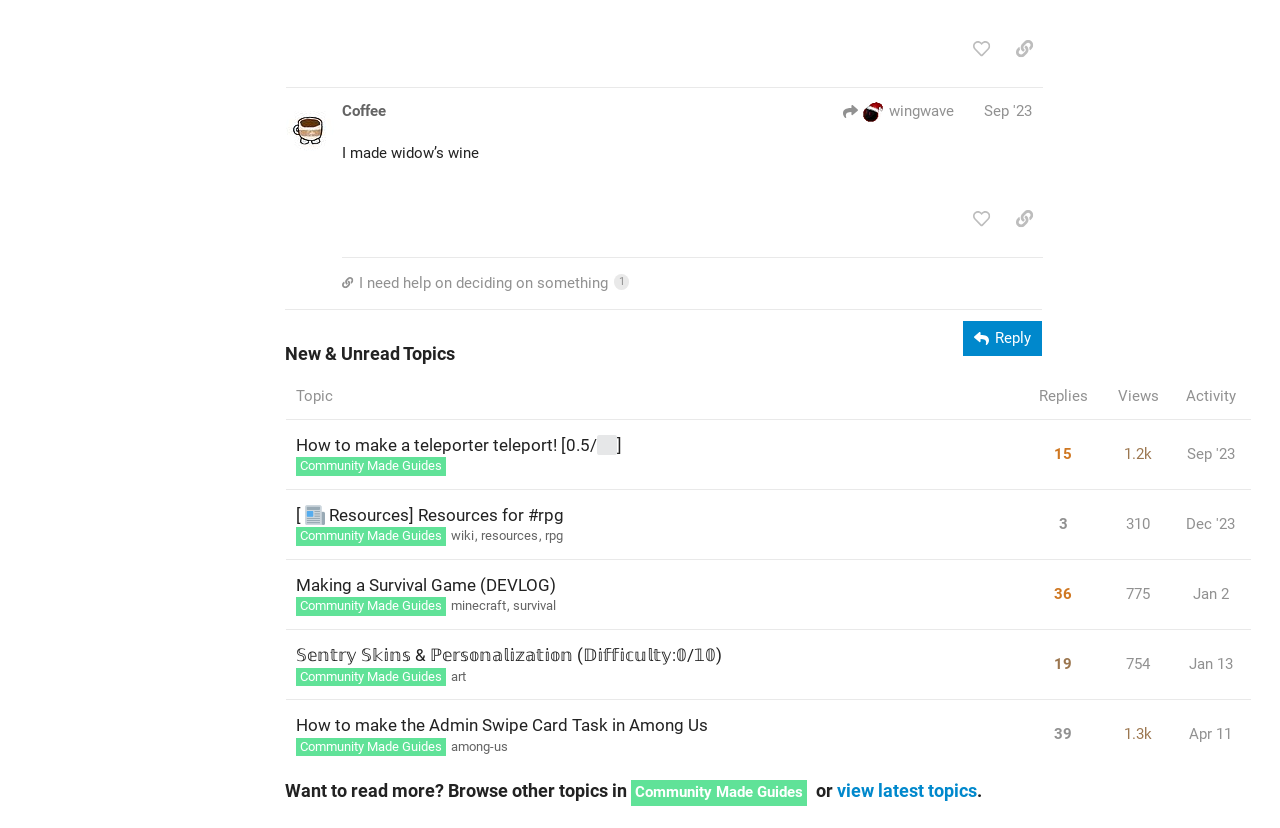Pinpoint the bounding box coordinates of the element you need to click to execute the following instruction: "like this post". The bounding box should be represented by four float numbers between 0 and 1, in the format [left, top, right, bottom].

[0.752, 0.039, 0.781, 0.081]